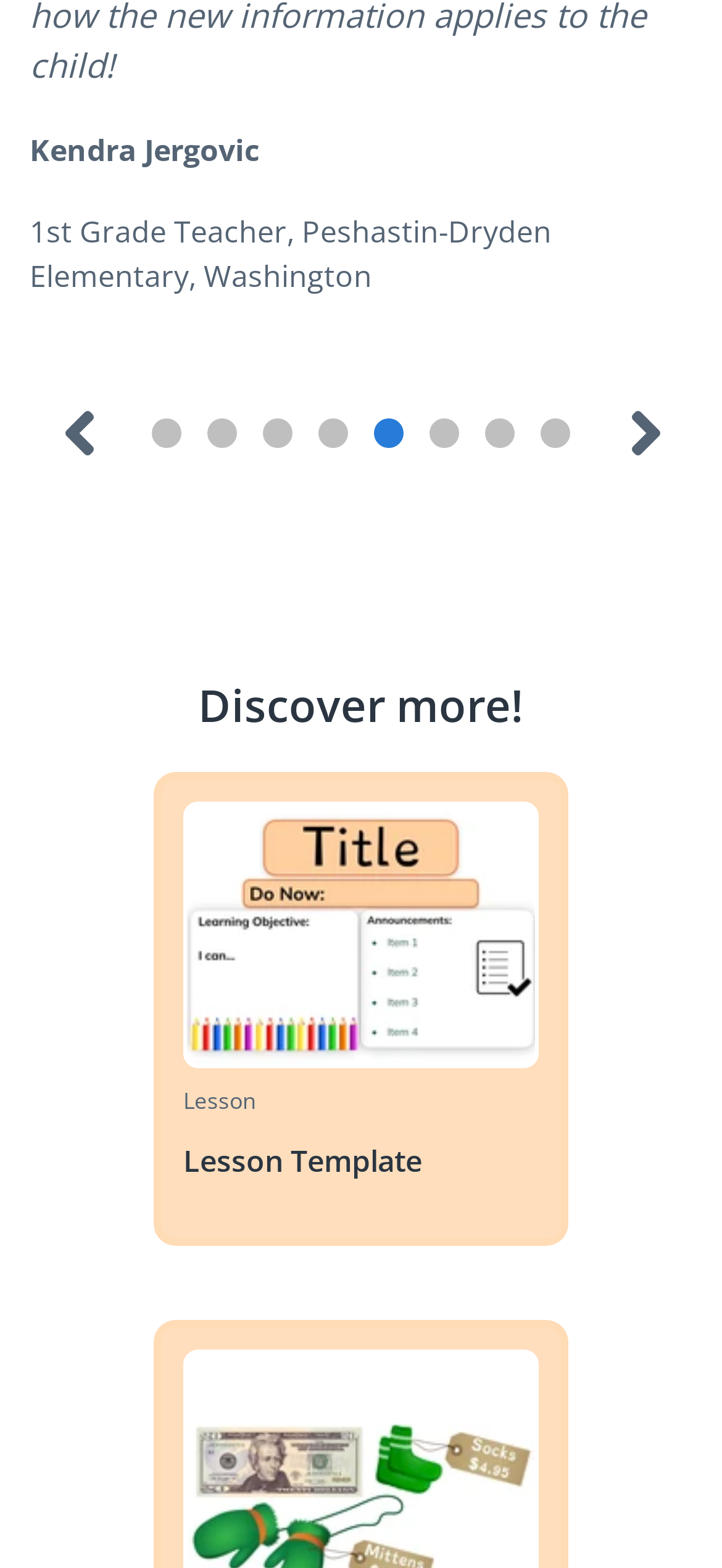Could you indicate the bounding box coordinates of the region to click in order to complete this instruction: "Click the 'Discover more!' heading".

[0.041, 0.466, 0.959, 0.504]